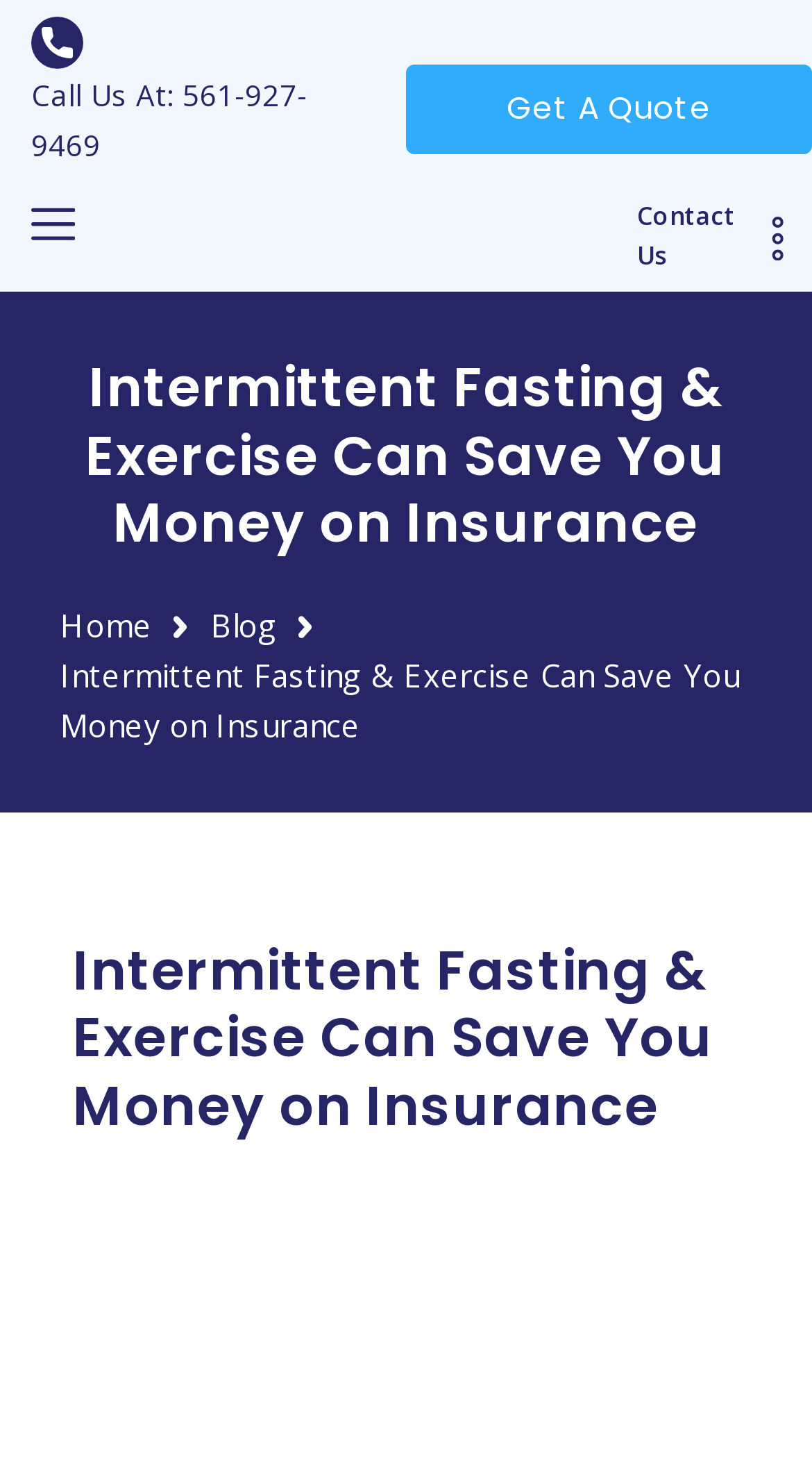What is the purpose of the webpage?
Answer the question with a single word or phrase derived from the image.

To discuss intermittent fasting and exercise for insurance savings